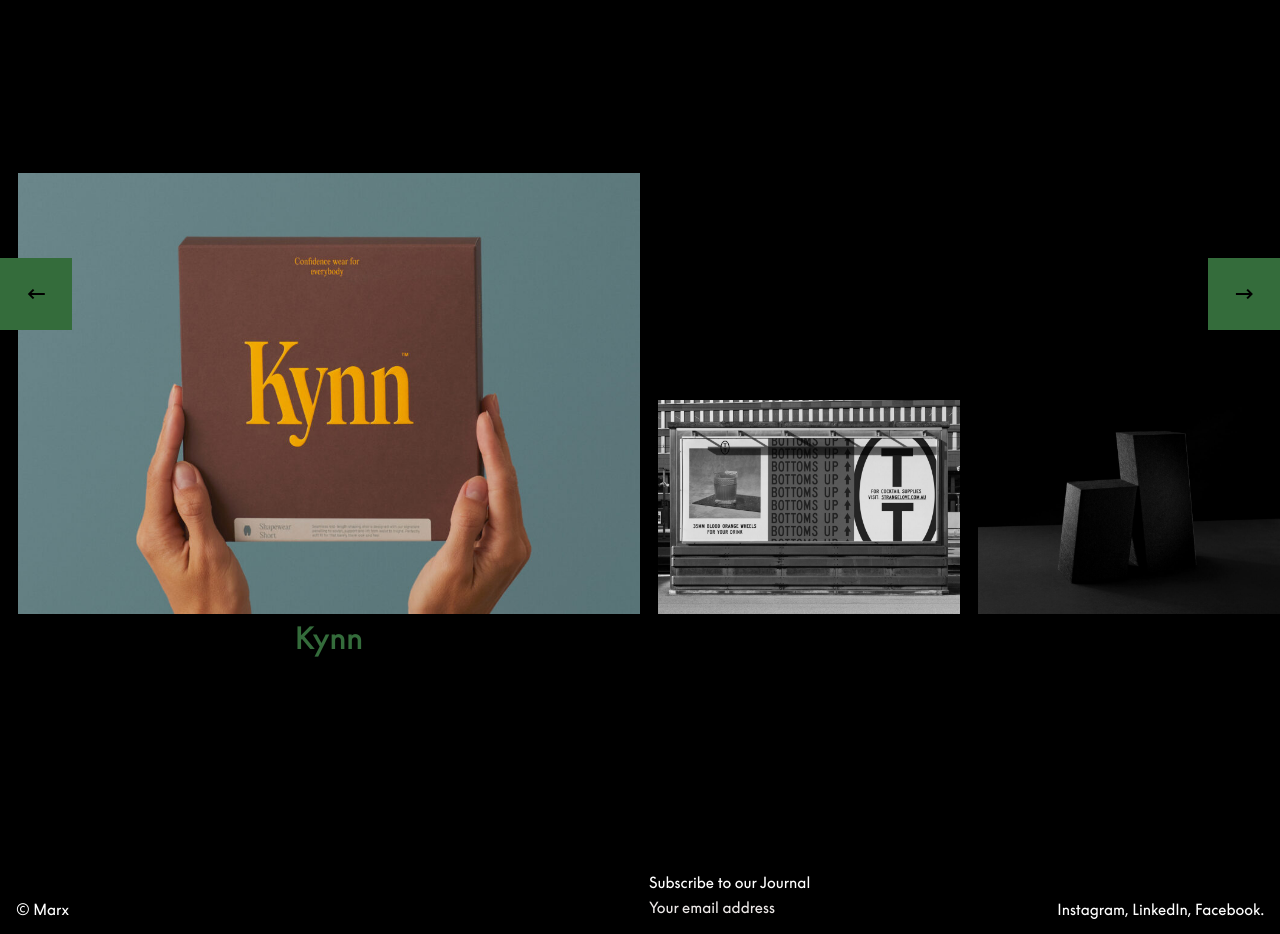What is the purpose of the textbox?
Based on the image, provide a one-word or brief-phrase response.

Email address